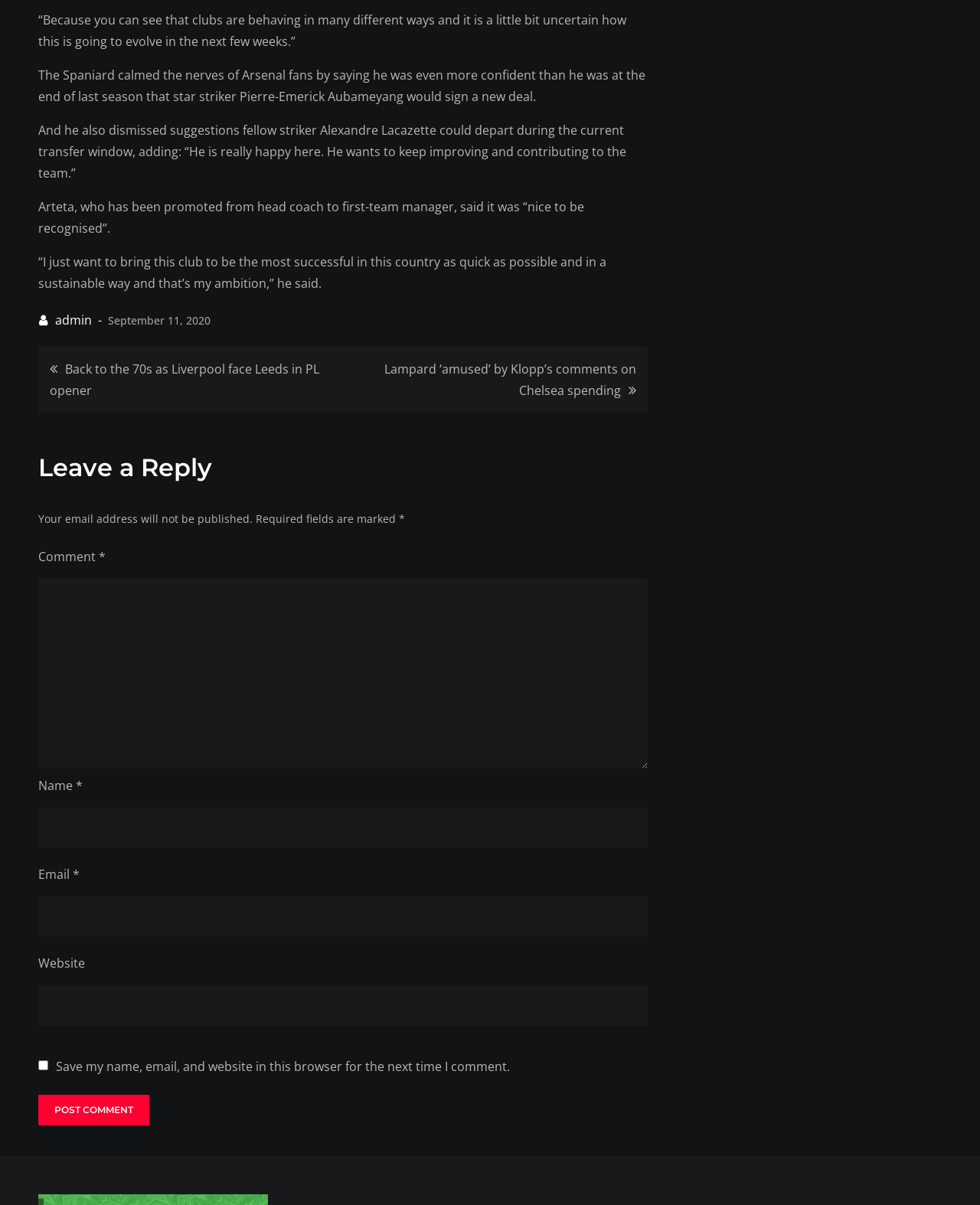What is the purpose of the textbox at the bottom of the page?
Provide an in-depth answer to the question, covering all aspects.

The webpage has a section labeled 'Leave a Reply' with several textboxes and a 'Post Comment' button. This suggests that the purpose of the textbox is to allow users to leave a comment on the article.